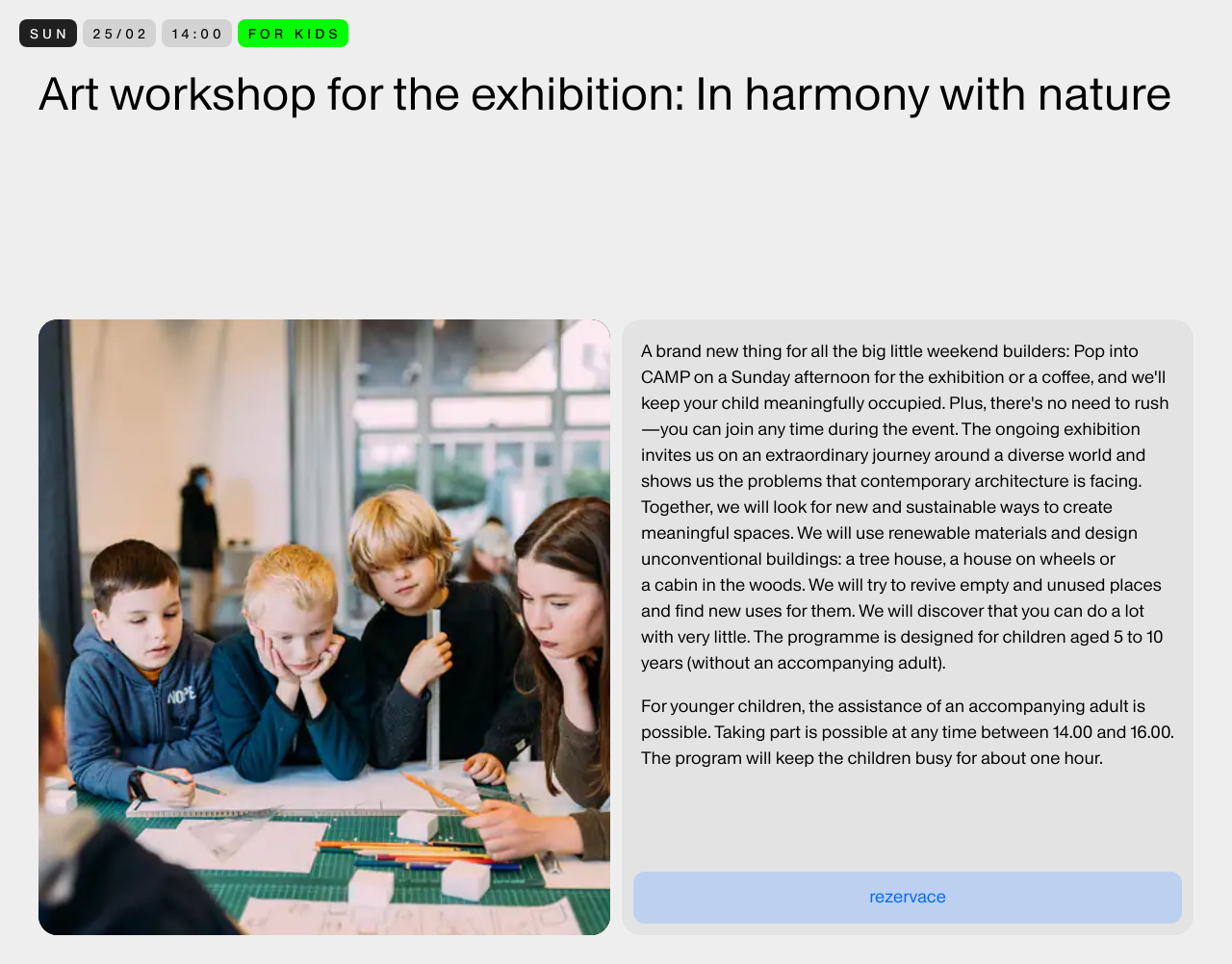How long does the art workshop program keep children busy?
From the image, respond using a single word or phrase.

about one hour